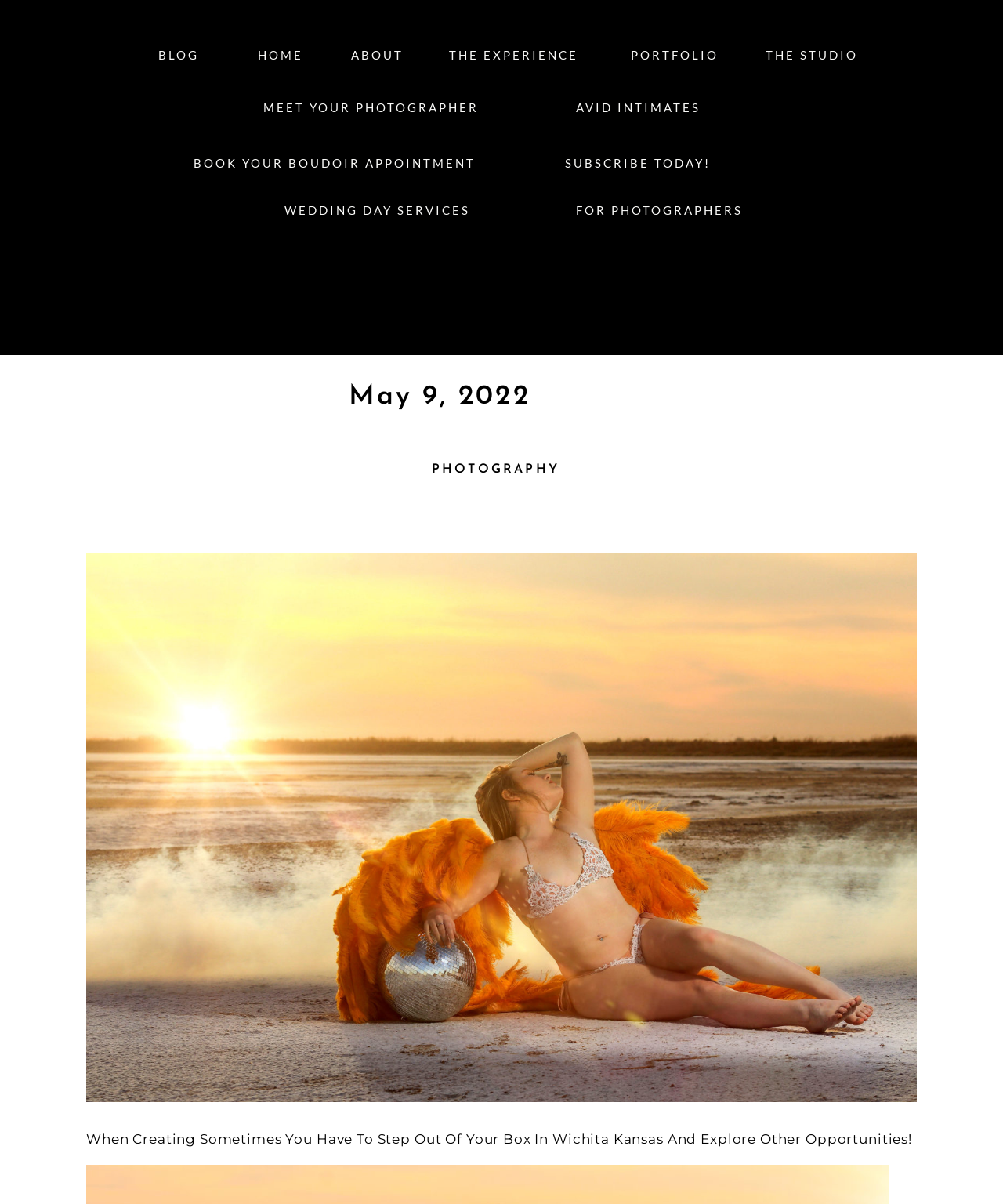What is the purpose of the 'SUBSCRIBE TODAY!' link?
Using the image, answer in one word or phrase.

To subscribe to a newsletter or service